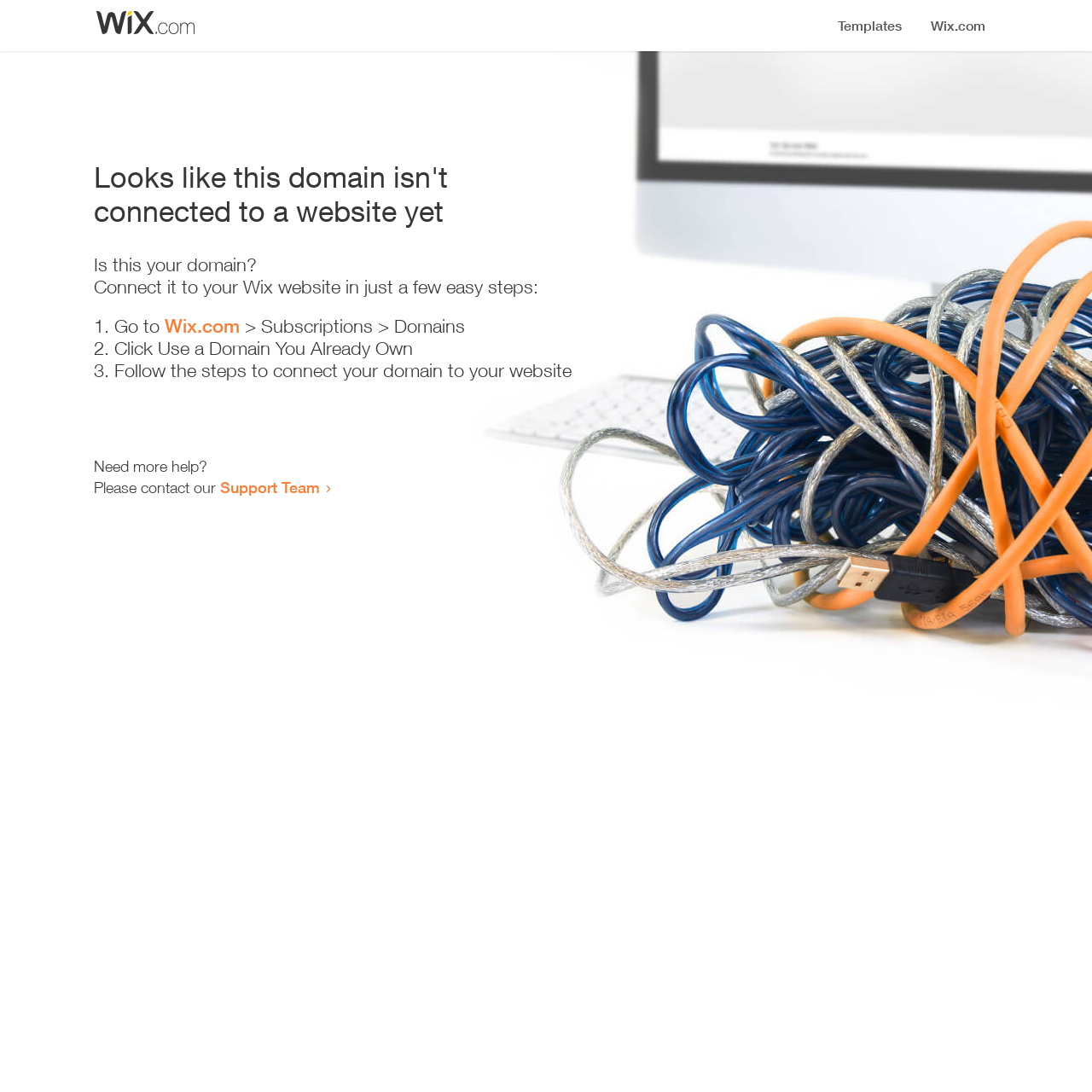Using the format (top-left x, top-left y, bottom-right x, bottom-right y), and given the element description, identify the bounding box coordinates within the screenshot: Wix.com

[0.151, 0.288, 0.22, 0.309]